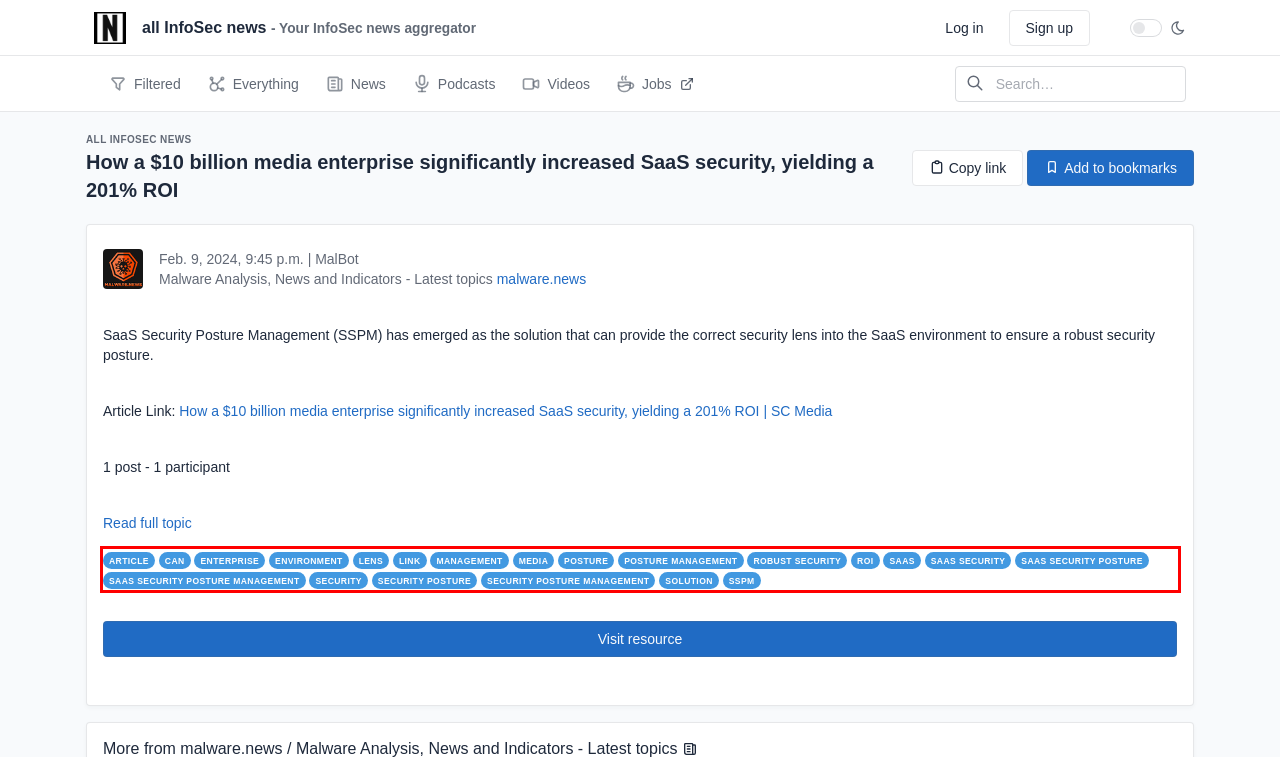Please examine the webpage screenshot and extract the text within the red bounding box using OCR.

ARTICLE CAN ENTERPRISE ENVIRONMENT LENS LINK MANAGEMENT MEDIA POSTURE POSTURE MANAGEMENT ROBUST SECURITY ROI SAAS SAAS SECURITY SAAS SECURITY POSTURE SAAS SECURITY POSTURE MANAGEMENT SECURITY SECURITY POSTURE SECURITY POSTURE MANAGEMENT SOLUTION SSPM